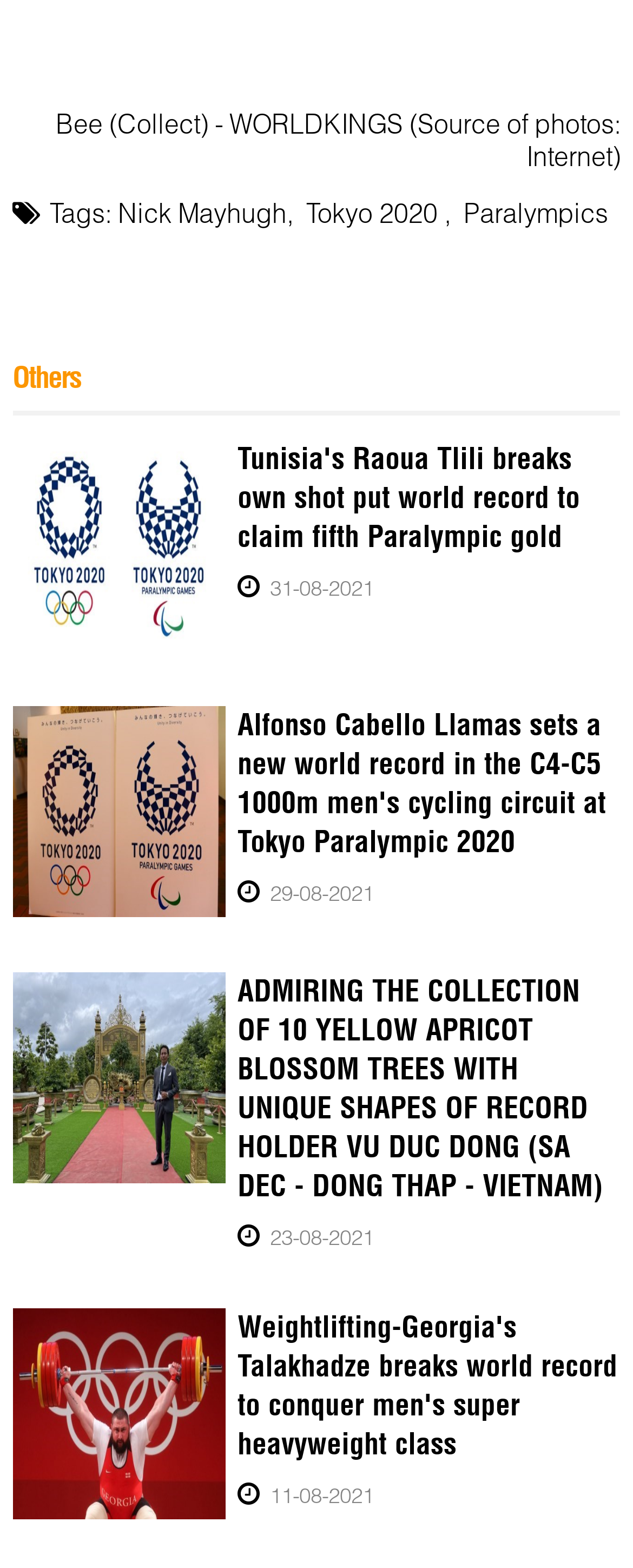Please analyze the image and give a detailed answer to the question:
What is the name of the event mentioned in the first link?

The first link is 'Tokyo 2020' which is mentioned along with 'Nick Mayhugh' and 'Paralympics' in the top section of the webpage, indicating that it is an event.